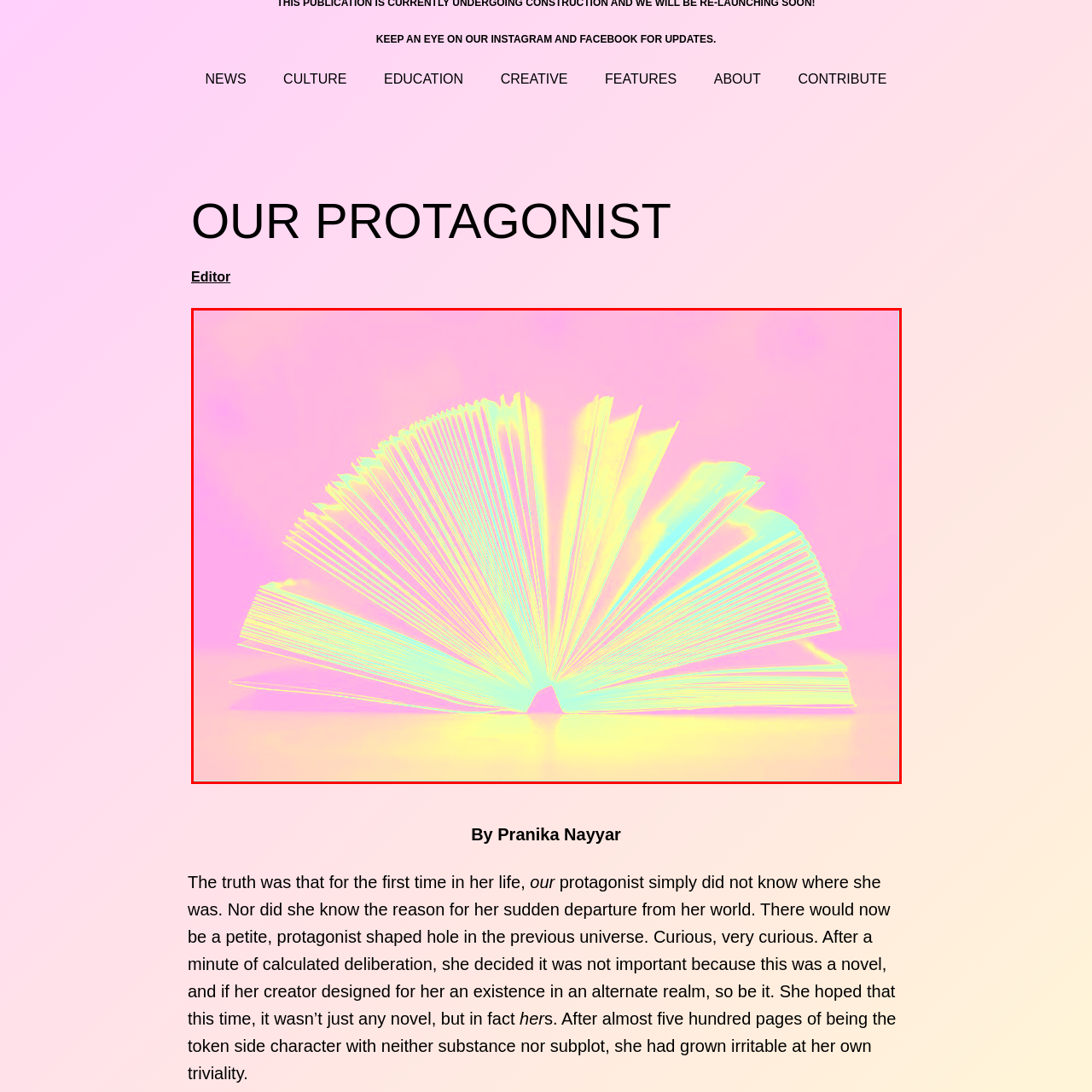Describe extensively the contents of the image within the red-bordered area.

The image features a beautifully desaturated photograph of an open book, its pages elegantly fanned out. The book sits on a surface, showcasing its front and back covers with a mesmerizing pale blue light emanating from the middle pages, creating an ethereal ambiance. This captivating visual invites readers to delve into its narrative, hinting at the intriguing story that lies within. The image complements the work by Pranika Nayyar, reflecting themes of exploration and self-discovery, as the protagonist grapples with her identity and existence in an alternate realm.